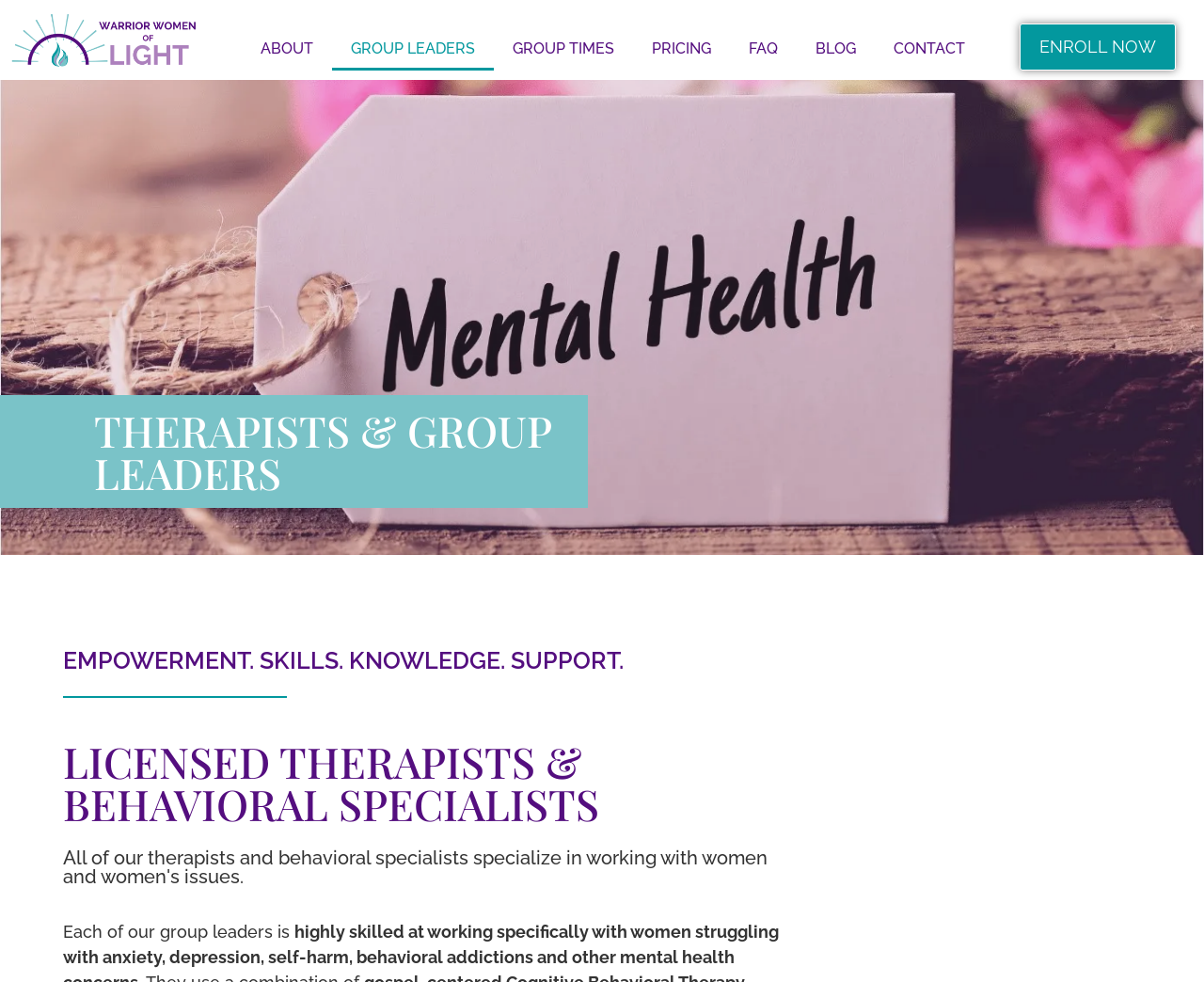Please locate the bounding box coordinates of the element that needs to be clicked to achieve the following instruction: "click the Warrior Women of Light Logo". The coordinates should be four float numbers between 0 and 1, i.e., [left, top, right, bottom].

[0.008, 0.01, 0.164, 0.072]